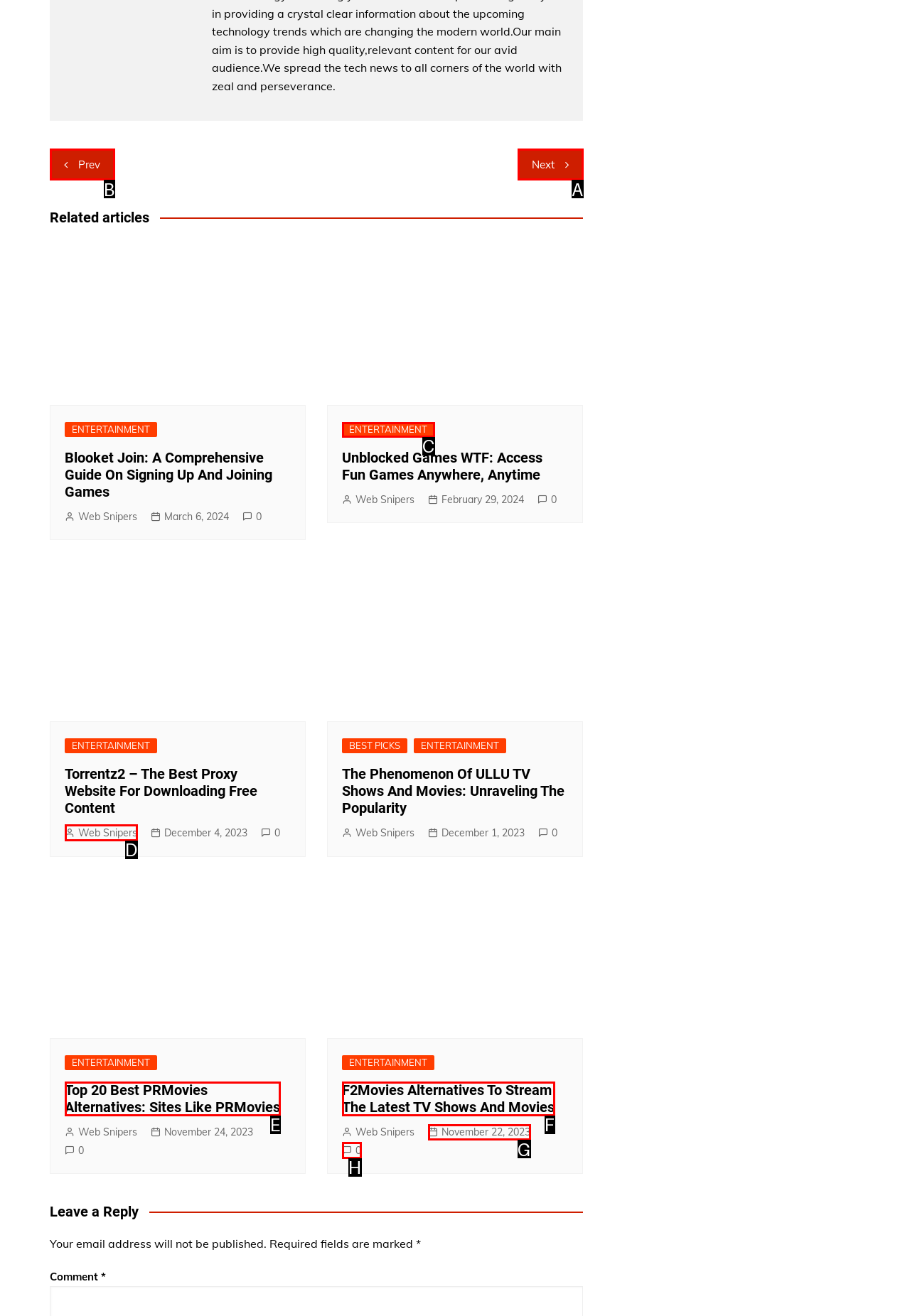Identify which lettered option completes the task: Click on the 'Next' button. Provide the letter of the correct choice.

A